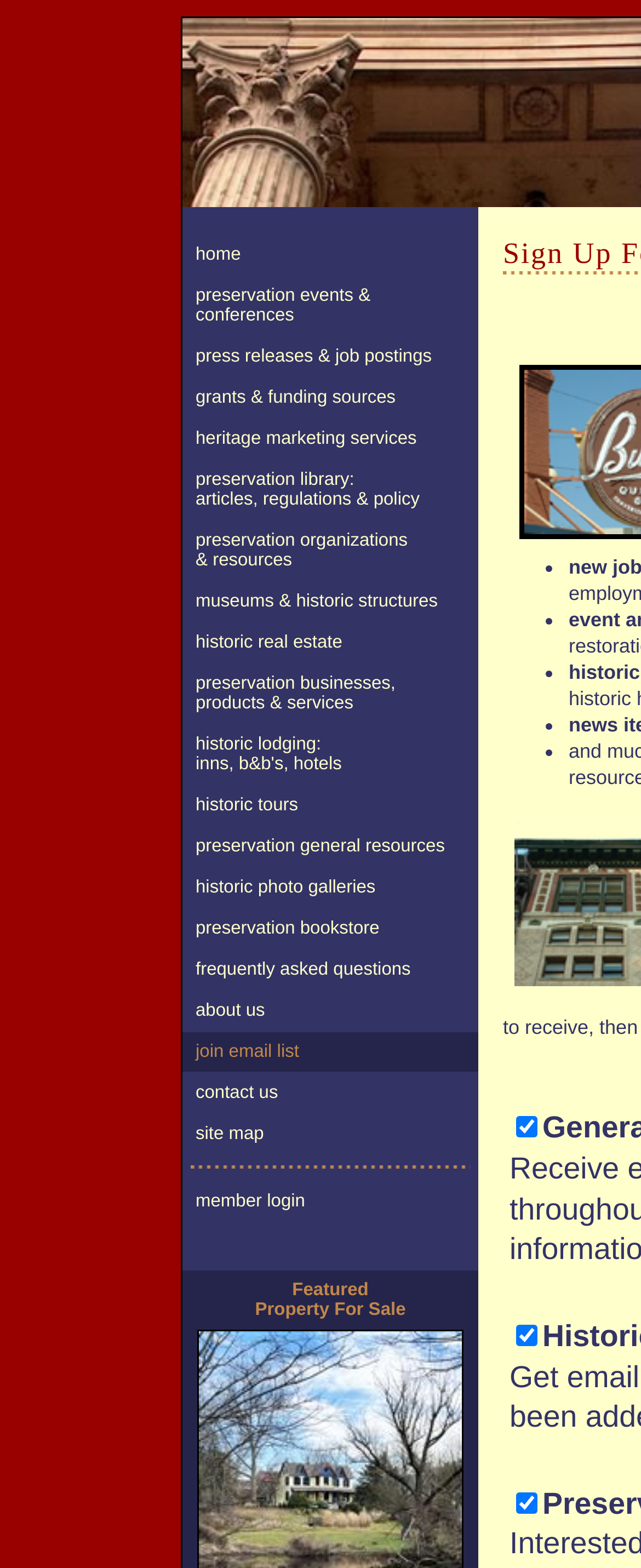Specify the bounding box coordinates for the region that must be clicked to perform the given instruction: "visit about us".

[0.285, 0.631, 0.746, 0.657]